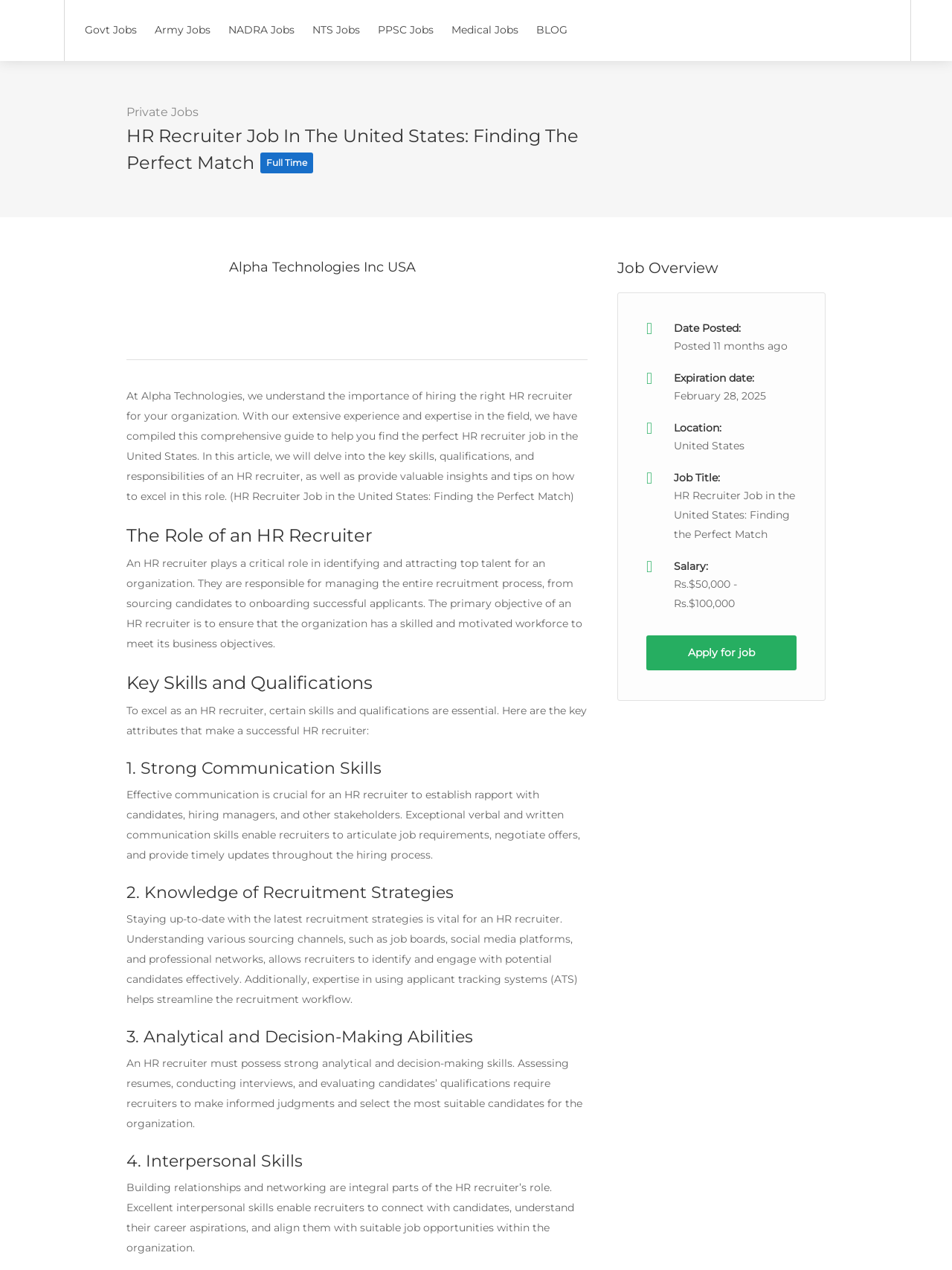What is the primary objective of an HR recruiter?
Please give a well-detailed answer to the question.

According to the webpage, the primary objective of an HR recruiter is to 'ensure that the organization has a skilled and motivated workforce to meet its business objectives', as mentioned in the section 'The Role of an HR Recruiter'.